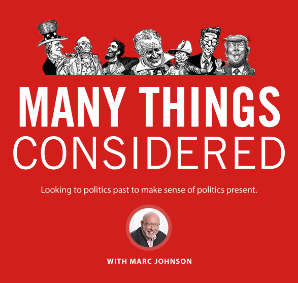Given the content of the image, can you provide a detailed answer to the question?
What is the shape of the portrait of Marc Johnson?

At the bottom of the image, a circular portrait of Marc Johnson provides a personal connection, reinforcing his role as the host of the podcast 'Many Things Considered'.